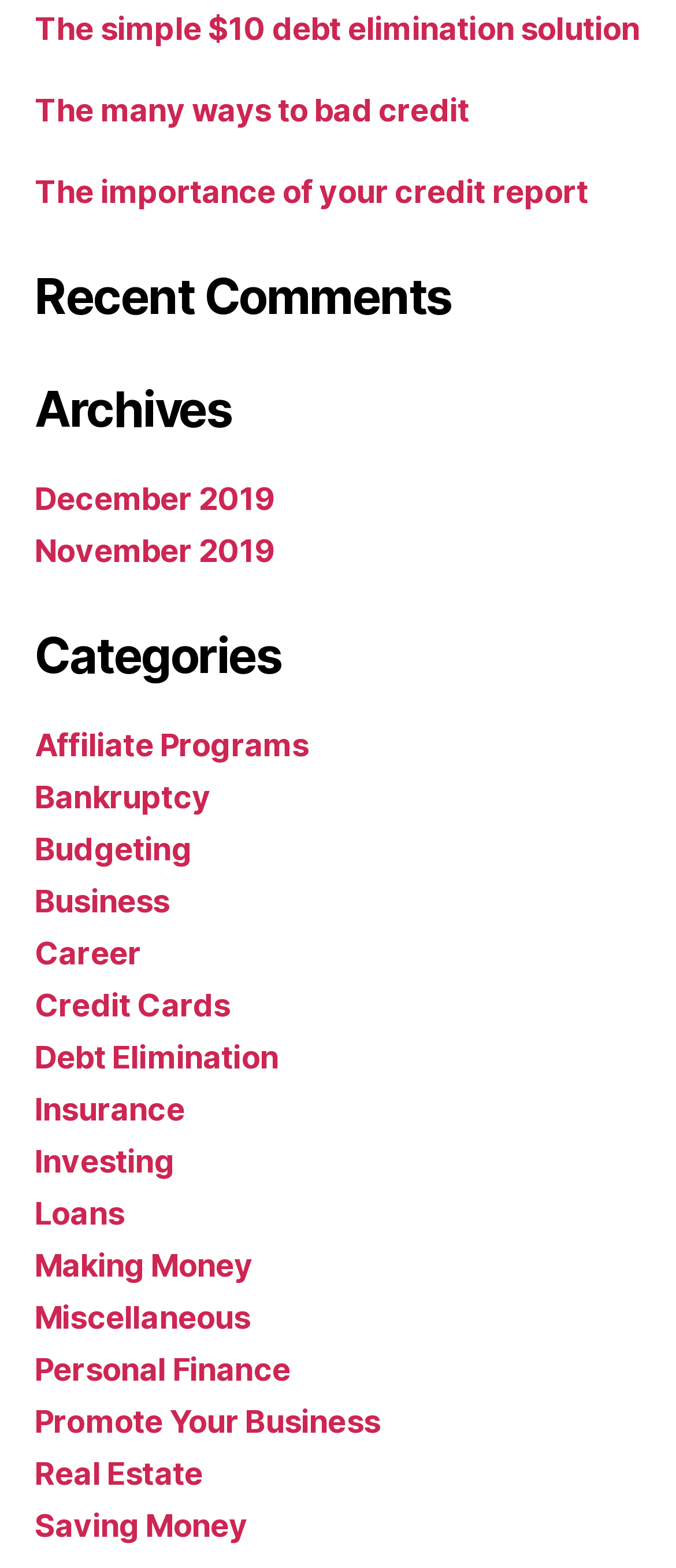Provide a brief response to the question below using one word or phrase:
How many links are listed under 'Recent Comments'?

0